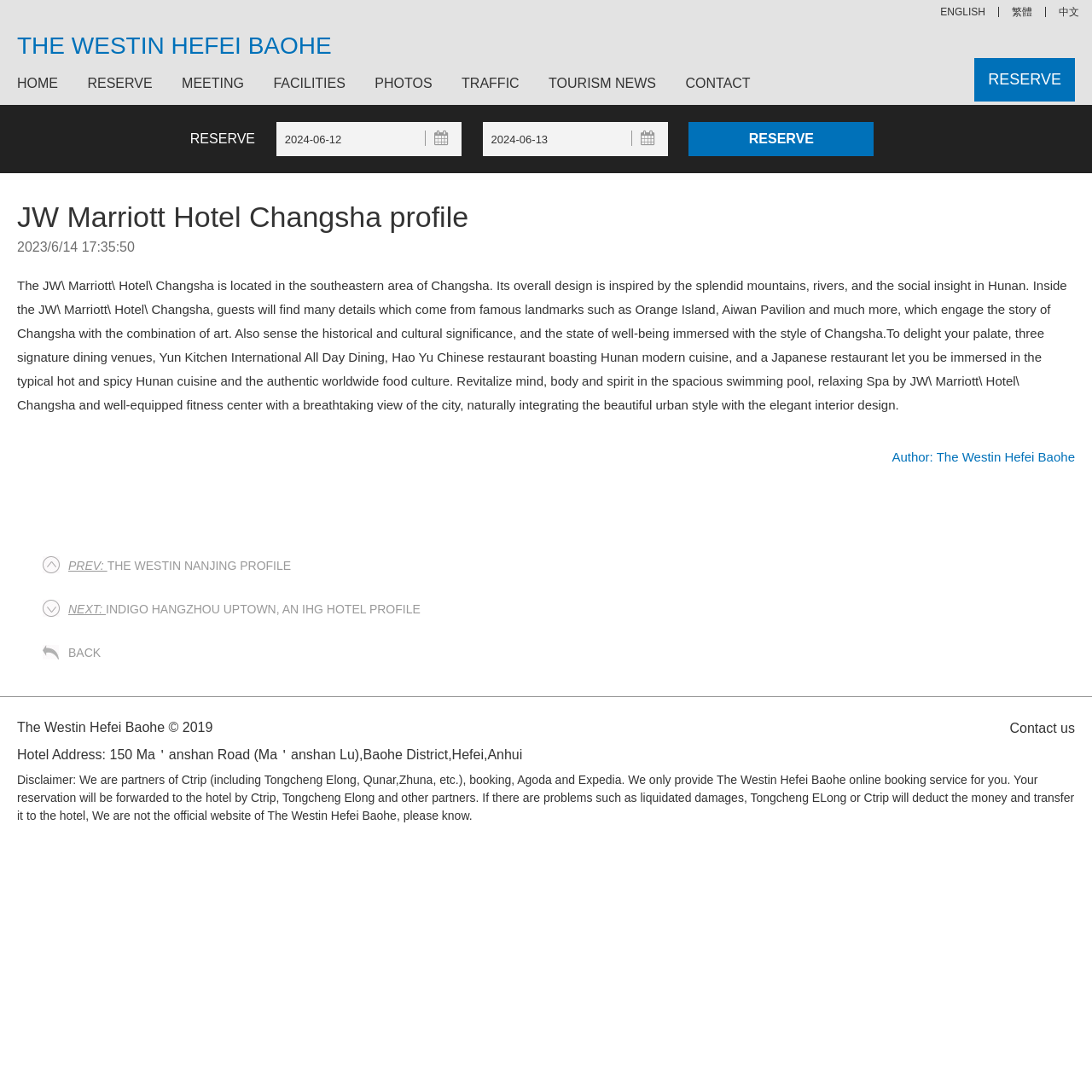What is the location of the hotel?
Respond to the question with a single word or phrase according to the image.

Southeastern area of Changsha